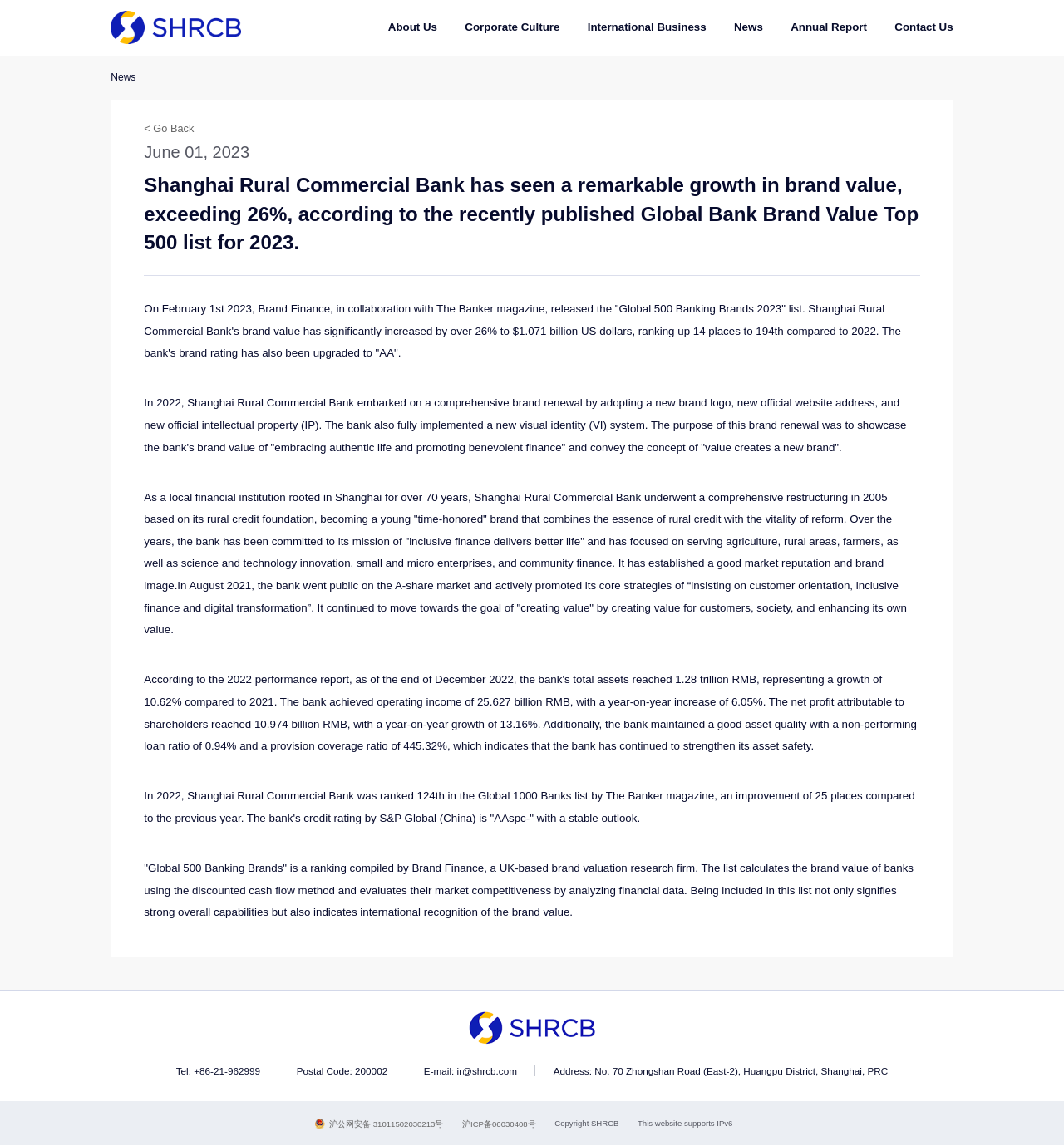Given the element description "News", identify the bounding box of the corresponding UI element.

[0.104, 0.062, 0.128, 0.072]